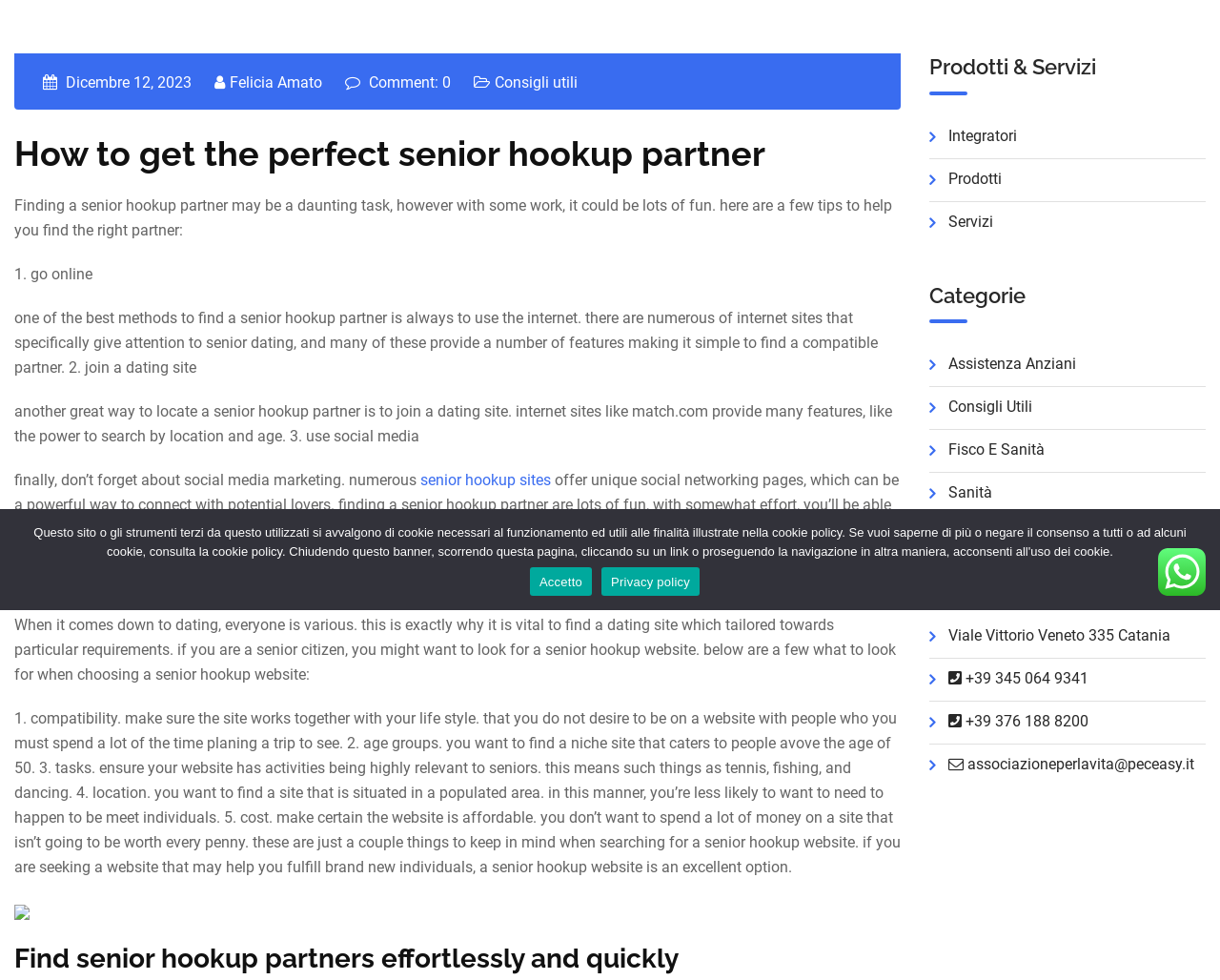Find the bounding box coordinates for the HTML element described as: "senior hookup sites". The coordinates should consist of four float values between 0 and 1, i.e., [left, top, right, bottom].

[0.345, 0.481, 0.452, 0.499]